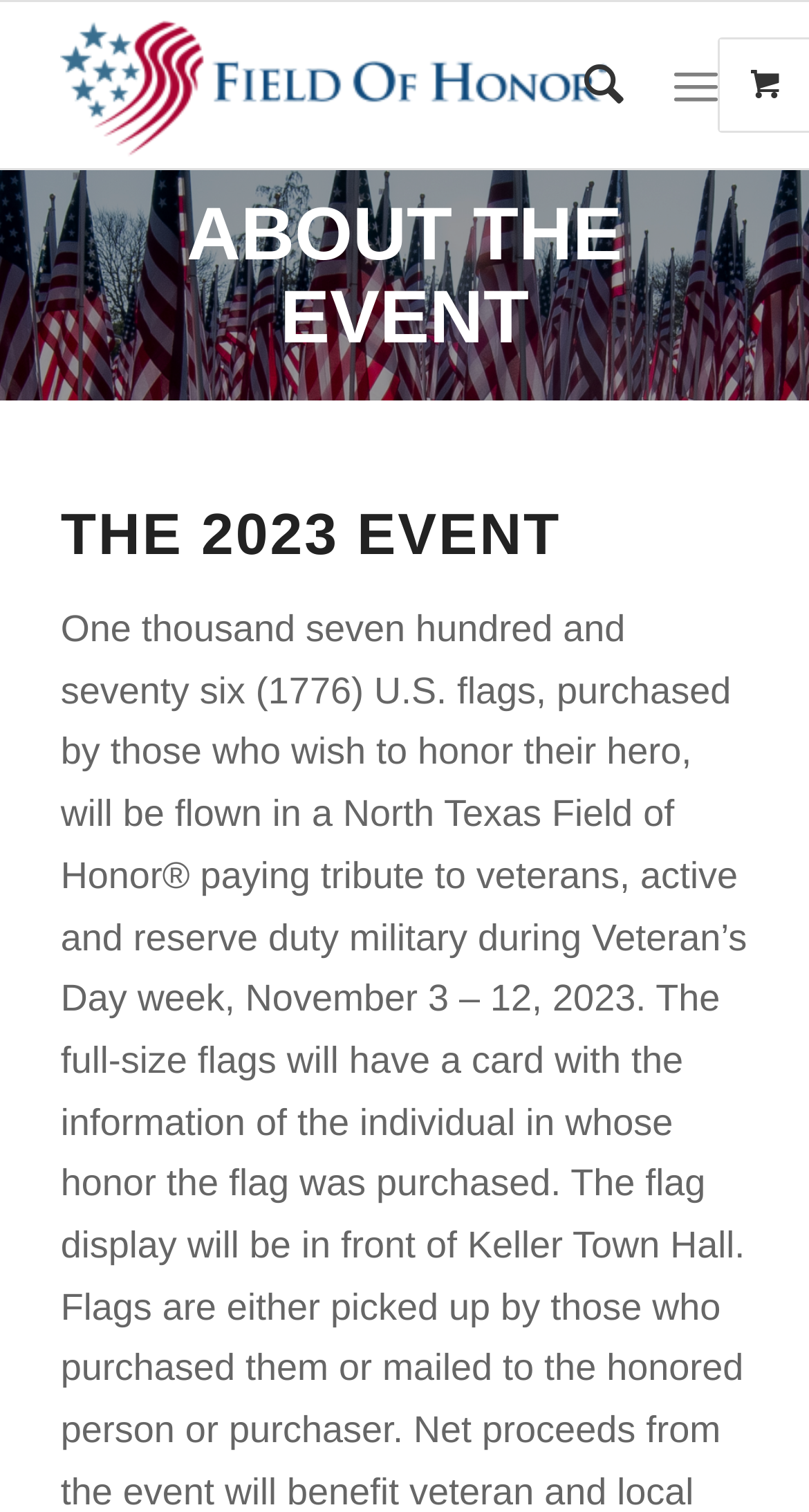What is the position of the 'ABOUT THE EVENT' heading?
Refer to the image and answer the question using a single word or phrase.

Top-middle